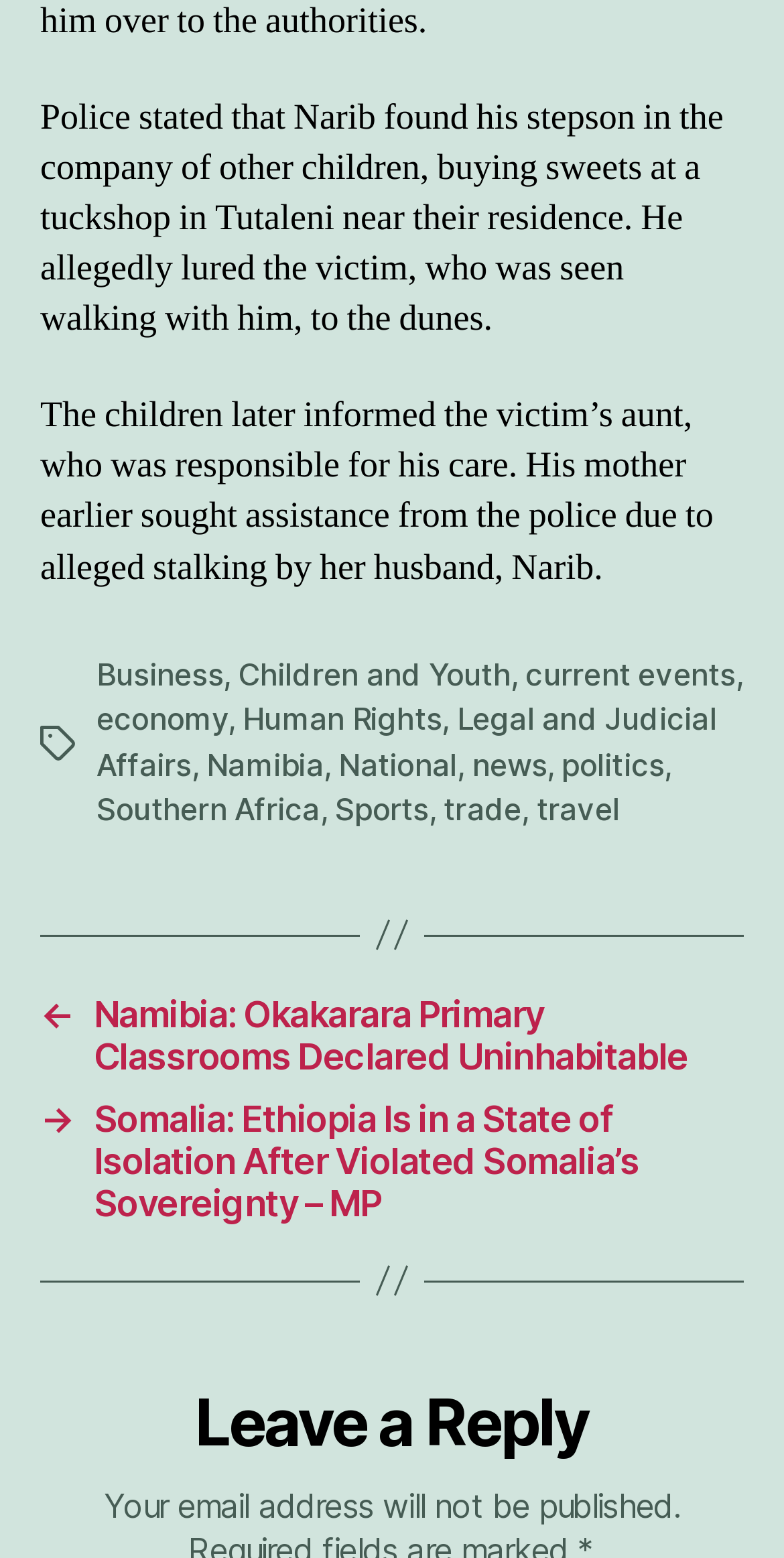Please specify the bounding box coordinates of the clickable region to carry out the following instruction: "Read the 'Leave a Reply' section". The coordinates should be four float numbers between 0 and 1, in the format [left, top, right, bottom].

[0.051, 0.887, 0.949, 0.939]